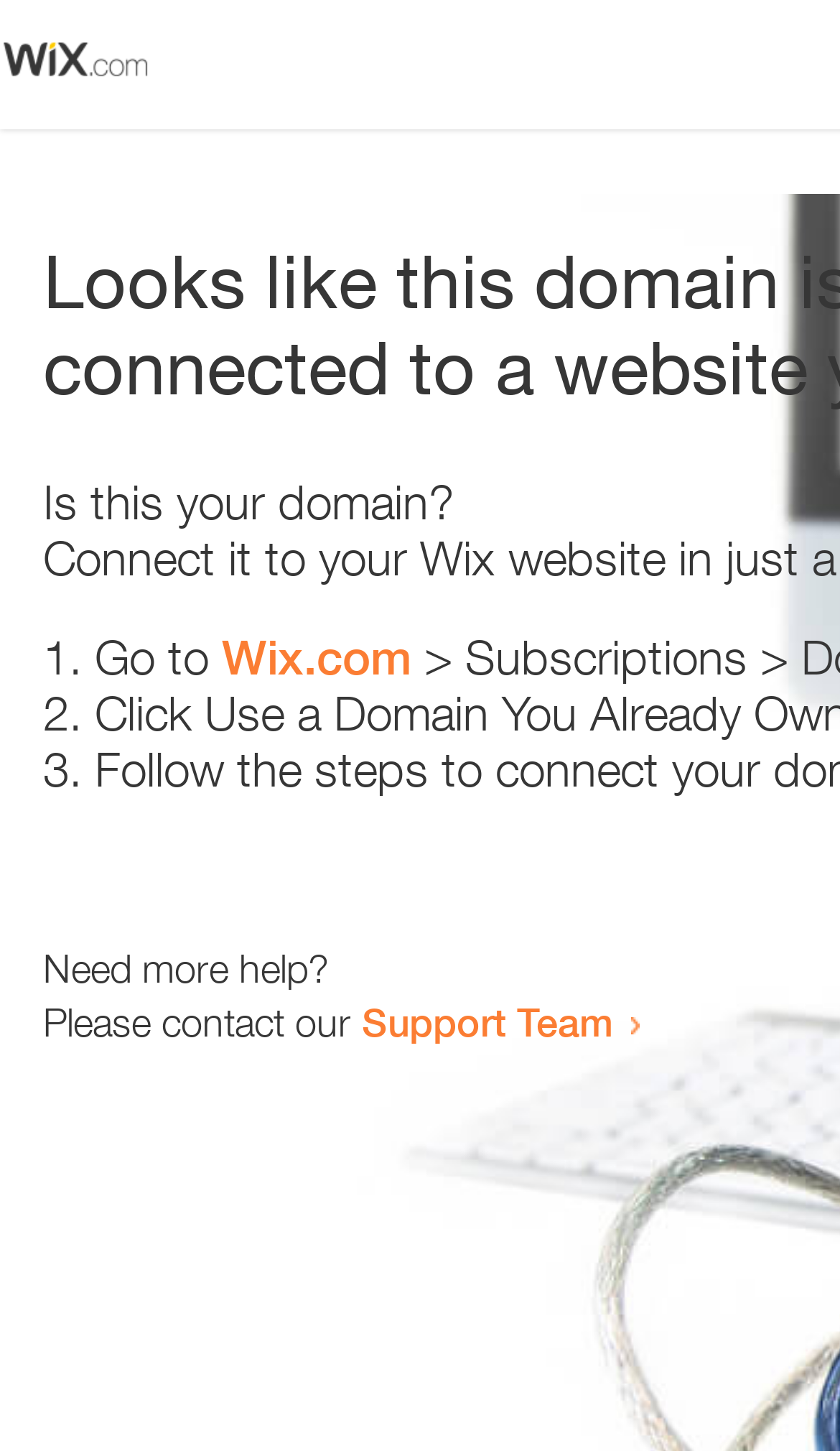Predict the bounding box of the UI element based on this description: "Support Team".

[0.431, 0.688, 0.731, 0.72]